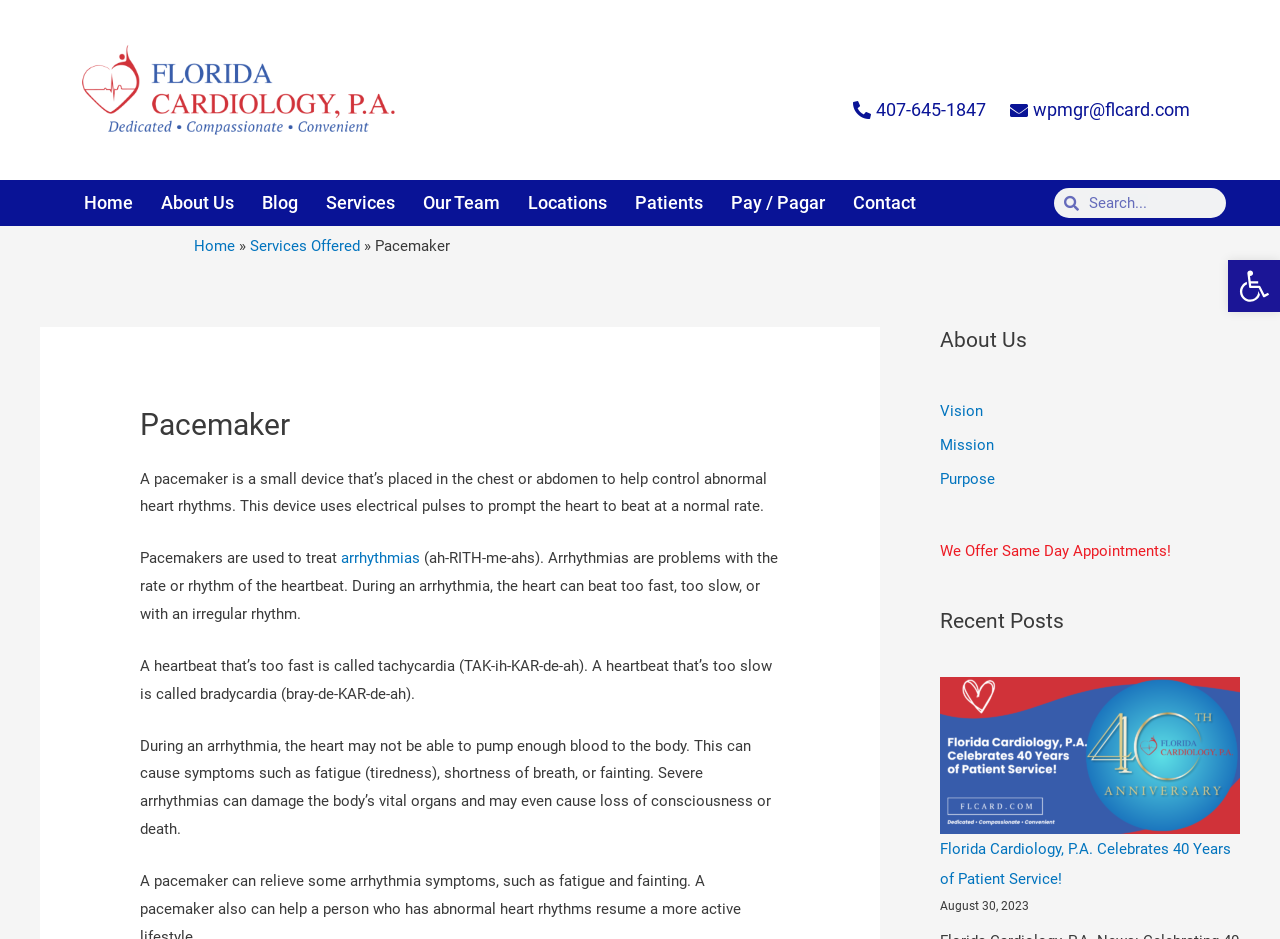Give a detailed overview of the webpage's appearance and contents.

This webpage is about pacemakers and is provided by Florida Cardiology, P.A. At the top left, there is a navigation menu with links to "Home", "About Us", "Blog", "Services", "Our Team", "Locations", "Patients", "Pay / Pagar", and "Contact". On the top right, there is a search bar with a "Search" button. Below the navigation menu, there is a breadcrumbs navigation with links to "Home" and "Services Offered".

The main content of the webpage is about pacemakers. There is a heading "Pacemaker" followed by a paragraph explaining what a pacemaker is and how it works. Below this, there are several paragraphs discussing arrhythmias, which are problems with the heart's rhythm, and how pacemakers can help treat them.

On the right side of the webpage, there are three complementary sections. The first section has a heading "About Us" and may contain information about Florida Cardiology, P.A. The second section has a navigation menu with links to "Vision", "Mission", and "Purpose". The third section has a heading "Recent Posts" and features a news article about Florida Cardiology, P.A. celebrating 40 years of patient service, along with a date stamp.

At the bottom right of the webpage, there is a button to open the toolbar accessibility tools, accompanied by an image of a accessibility icon.